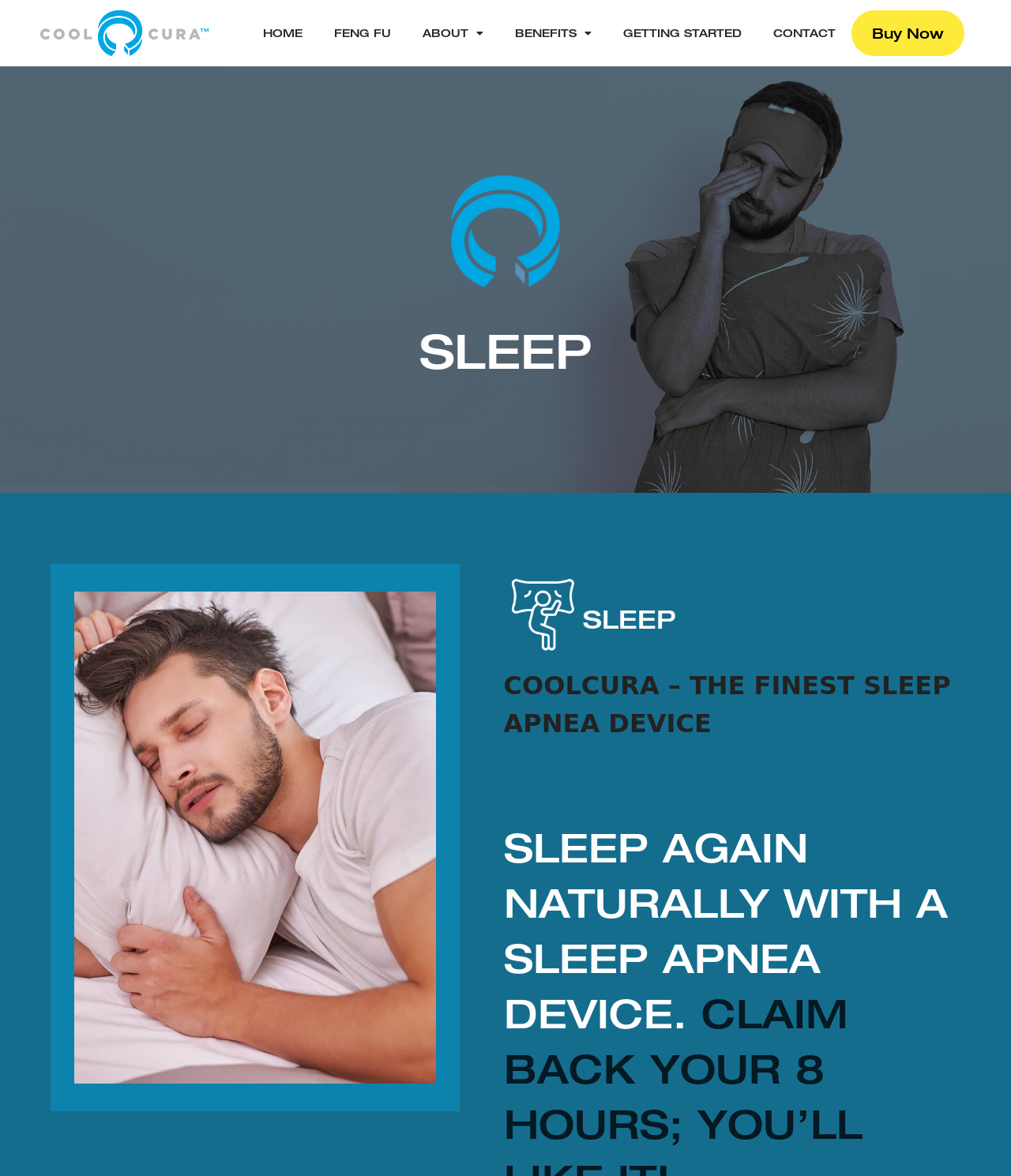Given the element description About, predict the bounding box coordinates for the UI element in the webpage screenshot. The format should be (top-left x, top-left y, bottom-right x, bottom-right y), and the values should be between 0 and 1.

[0.402, 0.013, 0.494, 0.044]